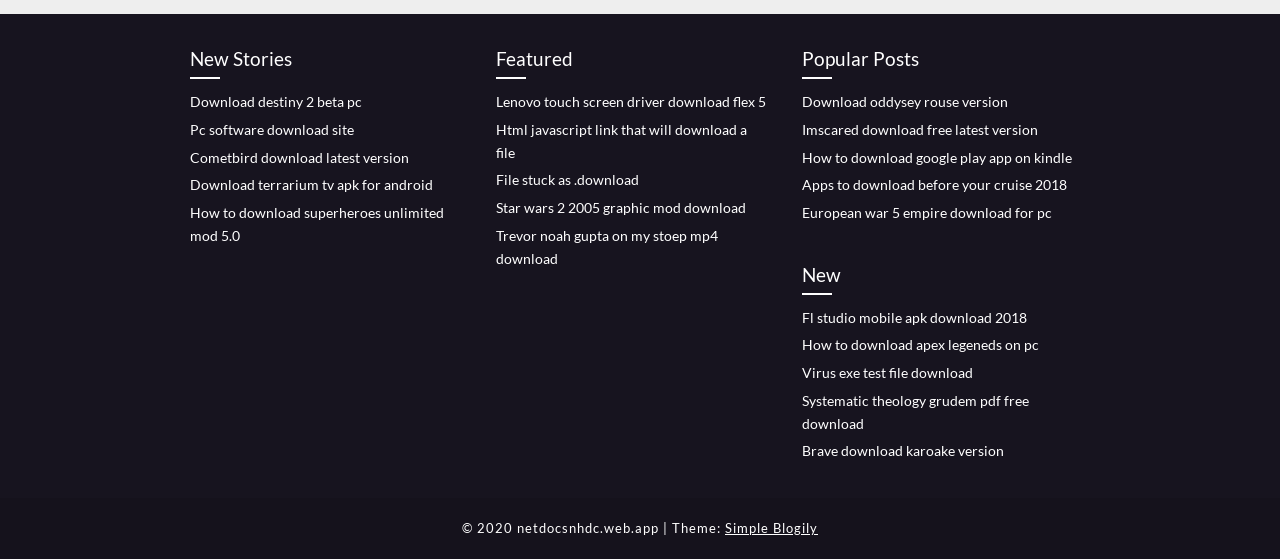Find the bounding box coordinates for the area that must be clicked to perform this action: "Download Destiny 2 beta PC".

[0.148, 0.166, 0.283, 0.197]